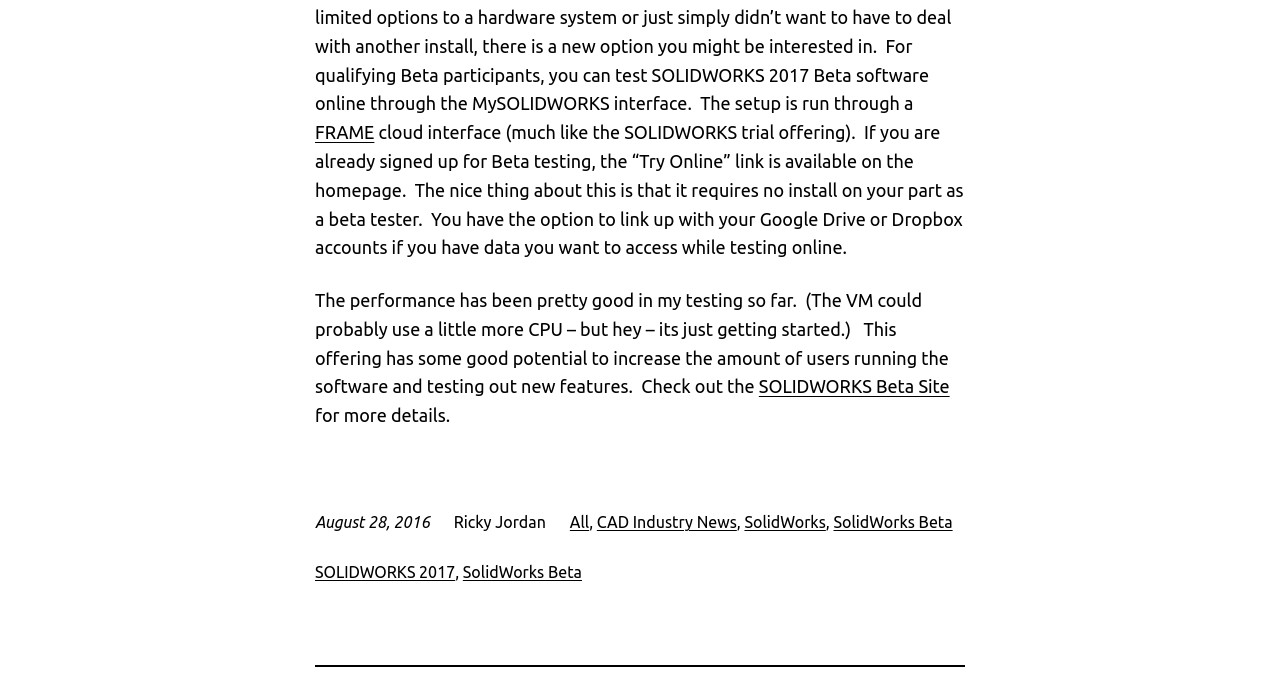Please provide the bounding box coordinates for the element that needs to be clicked to perform the instruction: "Visit the SOLIDWORKS Beta Site". The coordinates must consist of four float numbers between 0 and 1, formatted as [left, top, right, bottom].

[0.593, 0.539, 0.742, 0.568]